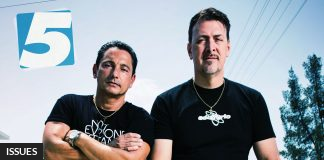Answer the question below with a single word or a brief phrase: 
What is the number in the top left corner of the image?

5